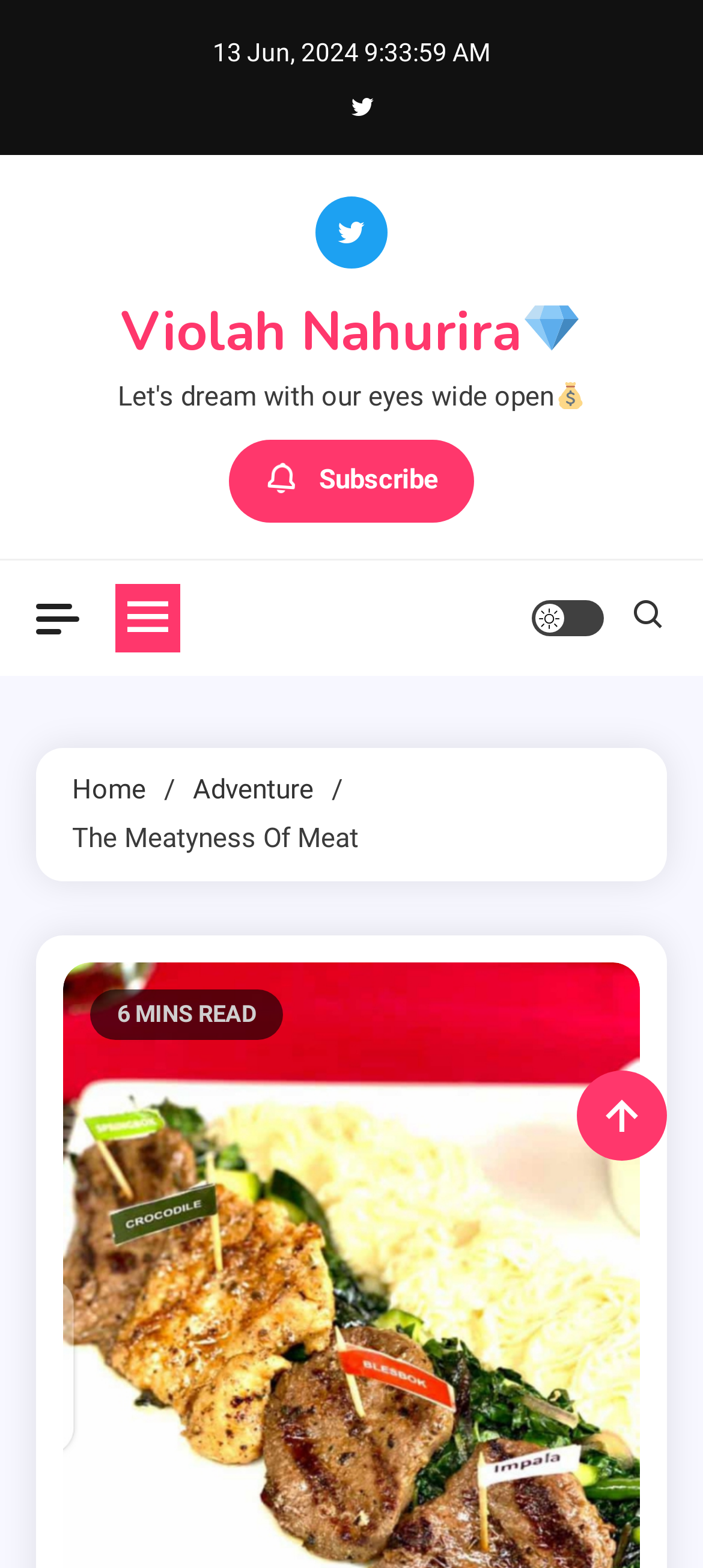What is the author's name?
Please provide a comprehensive answer based on the information in the image.

I found the author's name by looking at the link element with the text 'Violah Nahurira 💎' at coordinates [0.172, 0.189, 0.828, 0.236]. This element is a child of the Root Element, indicating that it is a prominent piece of information on the webpage.